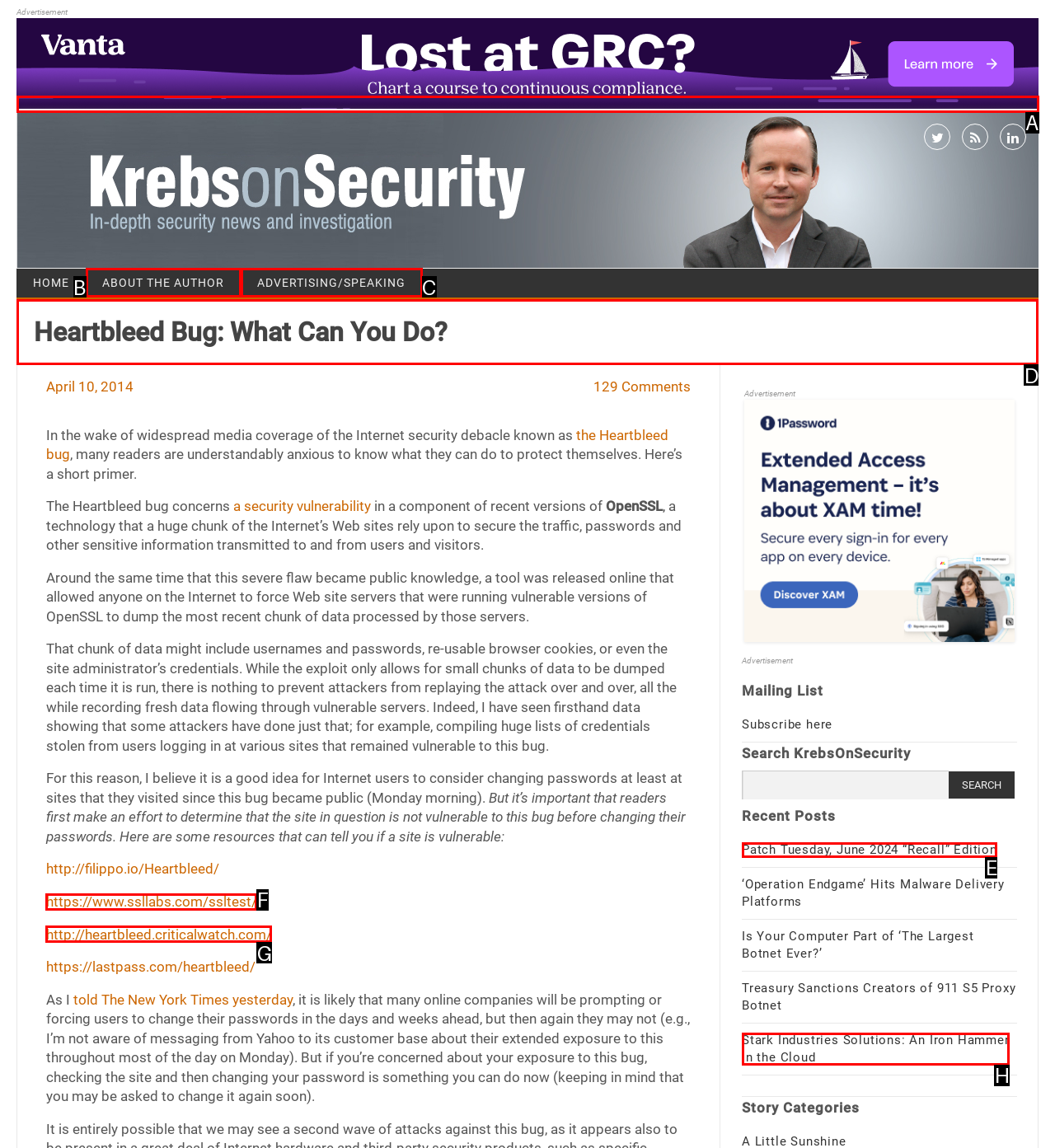Tell me which one HTML element I should click to complete the following task: Read the 'Heartbleed Bug: What Can You Do?' article Answer with the option's letter from the given choices directly.

D